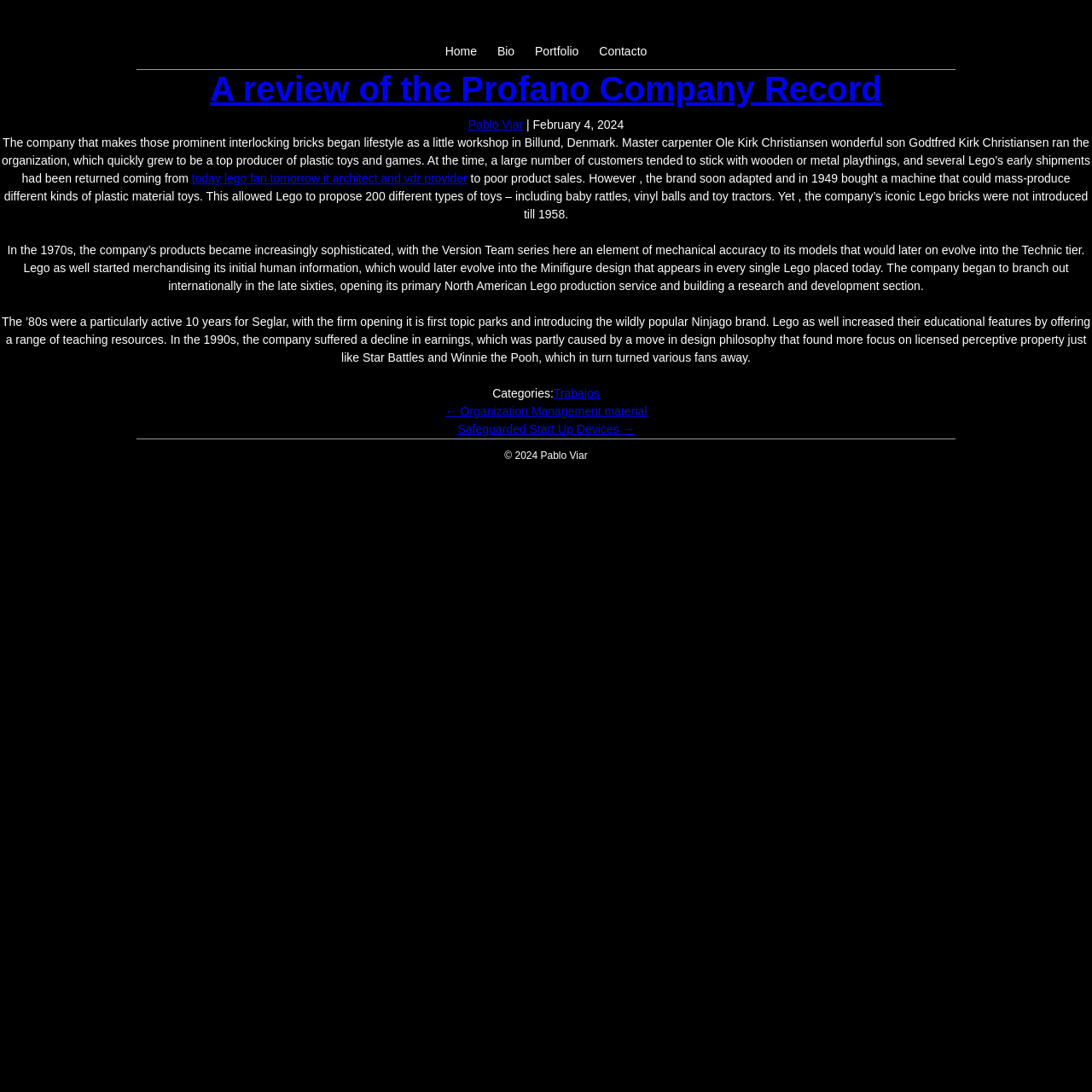Please specify the bounding box coordinates of the element that should be clicked to execute the given instruction: 'read previous post'. Ensure the coordinates are four float numbers between 0 and 1, expressed as [left, top, right, bottom].

[0.408, 0.37, 0.592, 0.382]